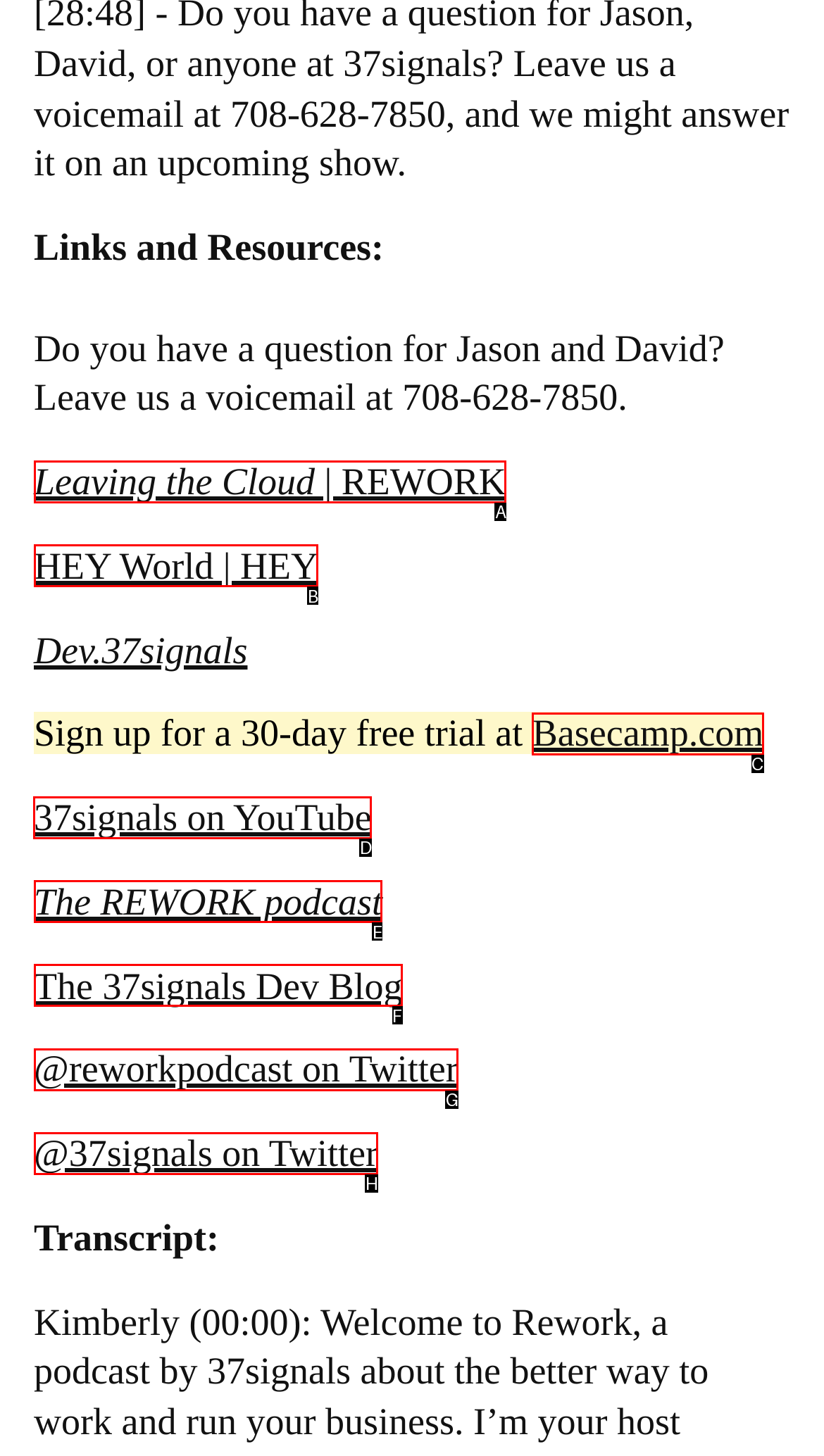Select the appropriate HTML element that needs to be clicked to finish the task: Watch 37signals on YouTube
Reply with the letter of the chosen option.

D